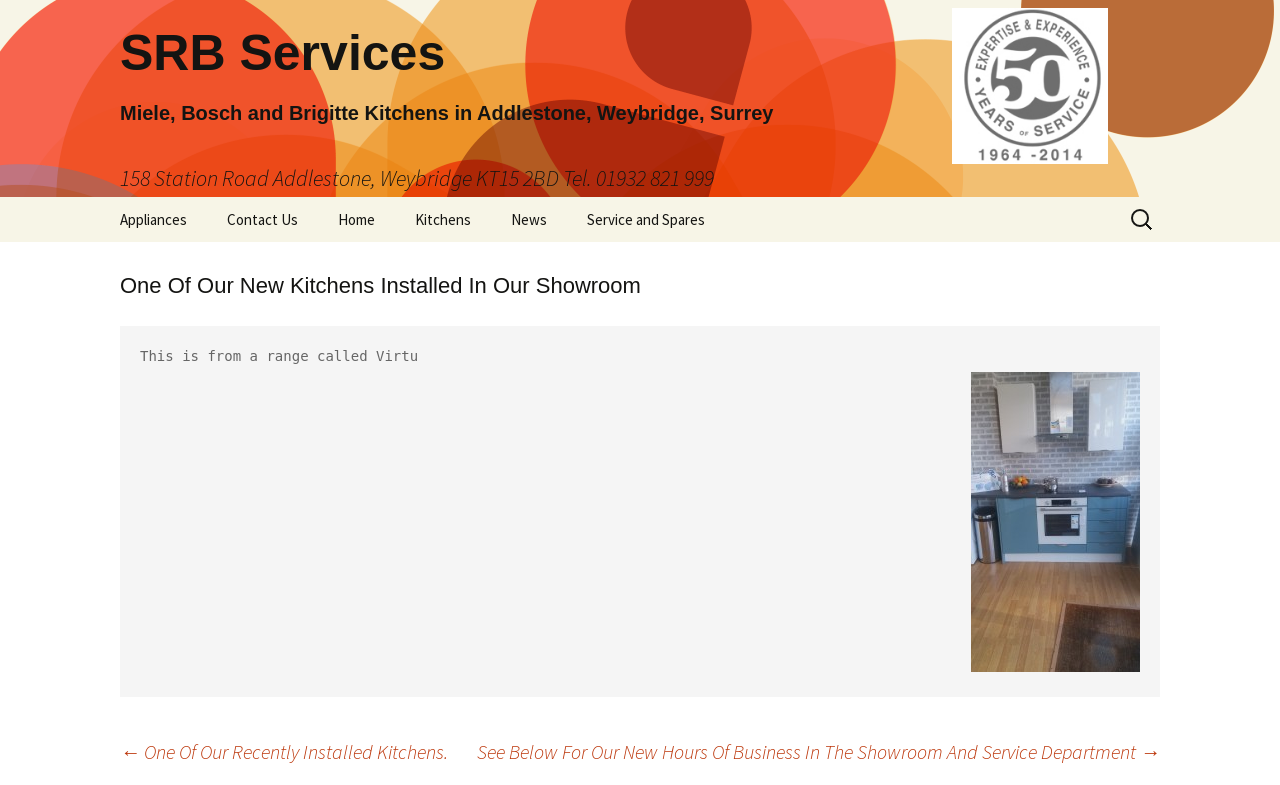Please locate the bounding box coordinates of the element that should be clicked to achieve the given instruction: "Check recent posts".

None